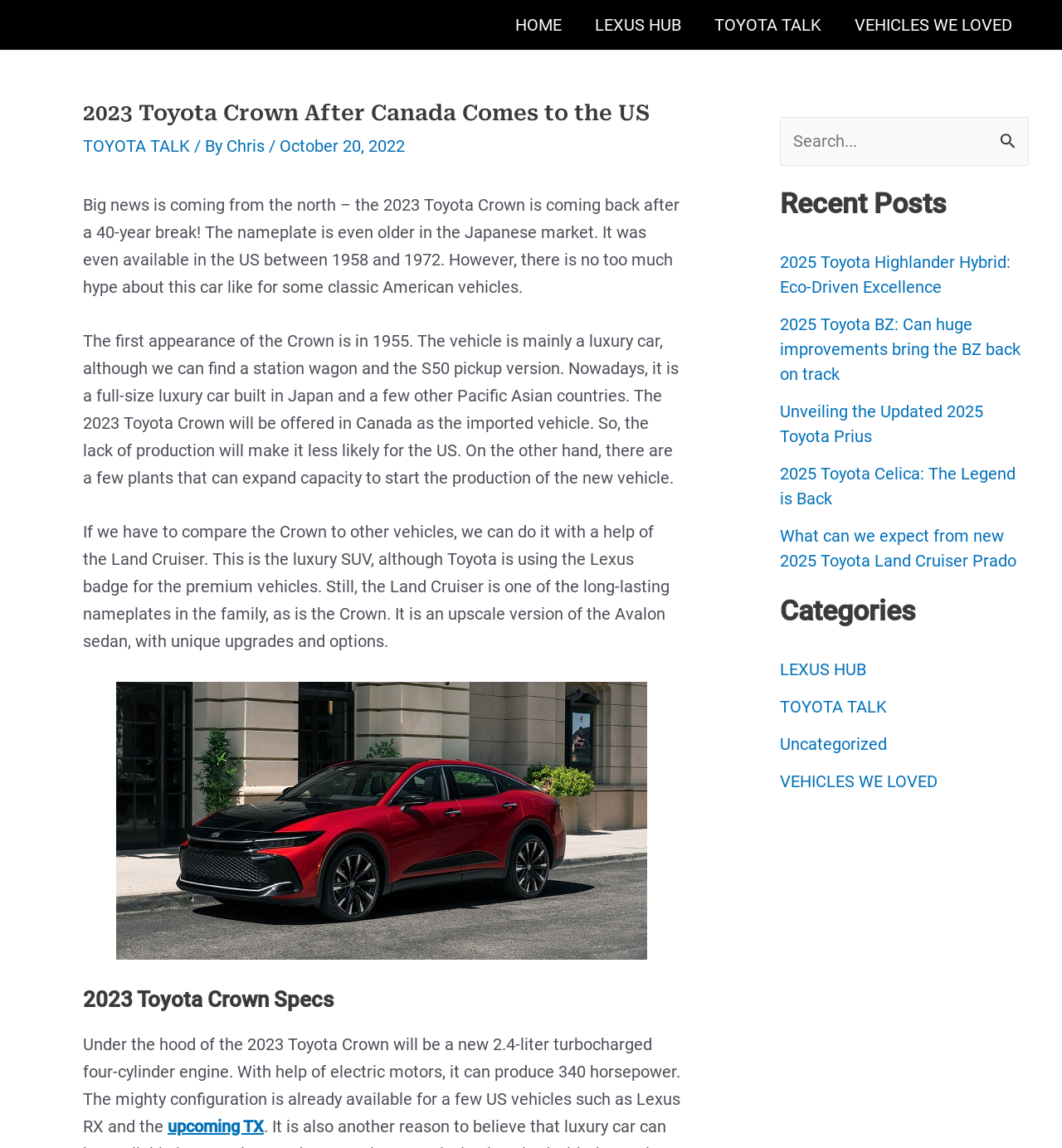Please identify the bounding box coordinates of the area that needs to be clicked to fulfill the following instruction: "Click on the HOME link."

[0.47, 0.0, 0.545, 0.043]